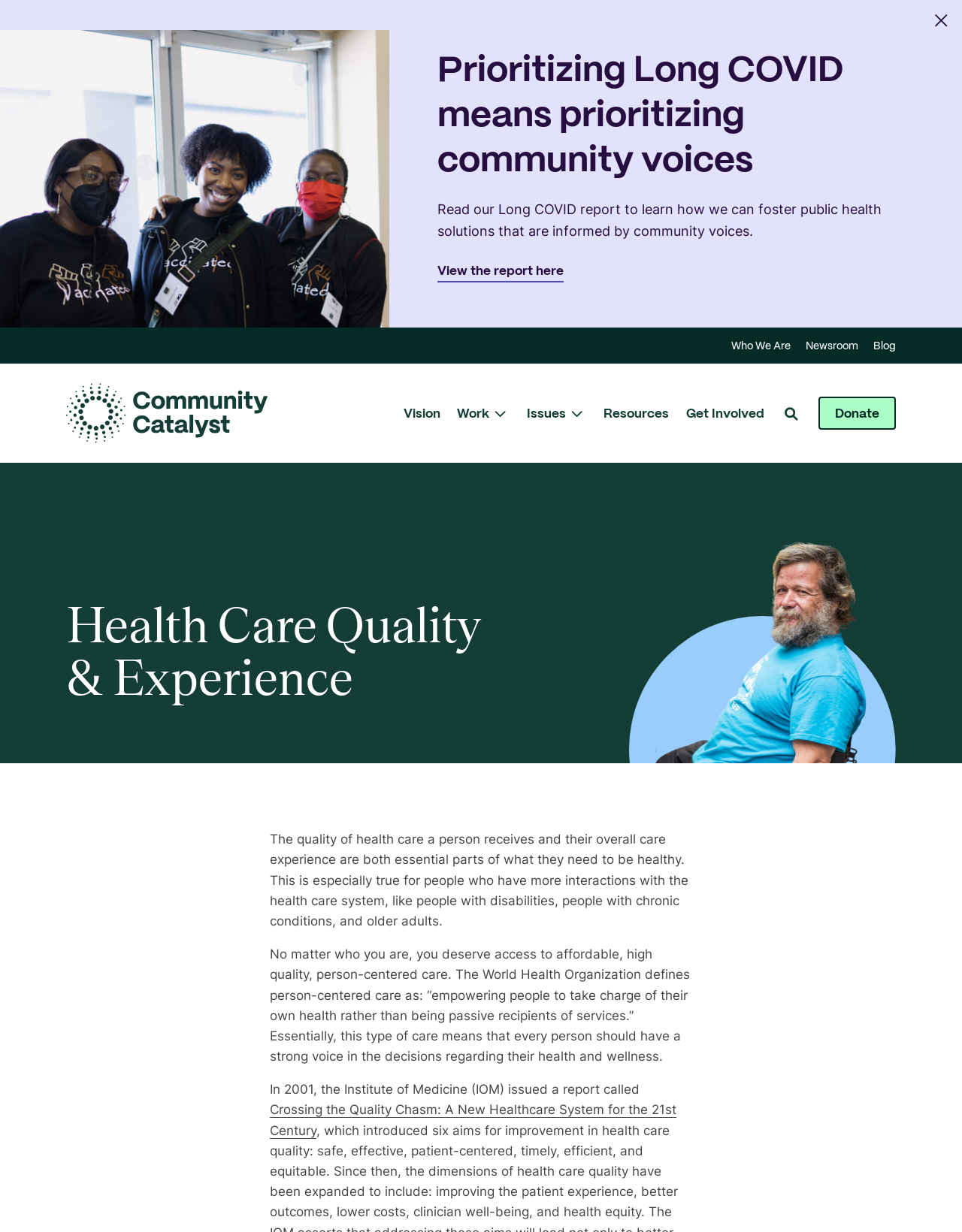Provide a thorough description of the webpage's content and layout.

The webpage is about health care quality and experience, with a focus on community voices. At the top, there is an alert box with a photo of people at a Long COVID Town Hall event in Tennessee, accompanied by a heading and a brief text about prioritizing Long COVID and community voices. Below the alert box, there is a link to view a report on Long COVID.

On the top-left corner, there is a logo of Community Catalyst, which is also a link to the organization's main page. Next to the logo, there is a primary navigation menu with links to "Vision", "Work", "Issues", "Resources", and "Get Involved". The "Work" and "Issues" links have dropdown menus with additional options.

On the top-right corner, there is a search button and a button navigation menu with a link to "Donate". Below the navigation menus, there is a secondary navigation menu with links to "Who We Are", "Newsroom", and "Blog".

The main content of the webpage is divided into sections. The first section has a heading "Health Care Quality & Experience" and a paragraph of text about the importance of health care quality and experience, especially for people with disabilities, chronic conditions, and older adults. The text also mentions the World Health Organization's definition of person-centered care.

The next section has more text about the Institute of Medicine's report "Crossing the Quality Chasm" and its six aims for improvement in health care quality. The text also mentions the expanded dimensions of health care quality, including patient experience, outcomes, costs, clinician well-being, and health equity.

At the bottom-right corner, there is a complementary section with a button that allows users to print or share the page on social media.